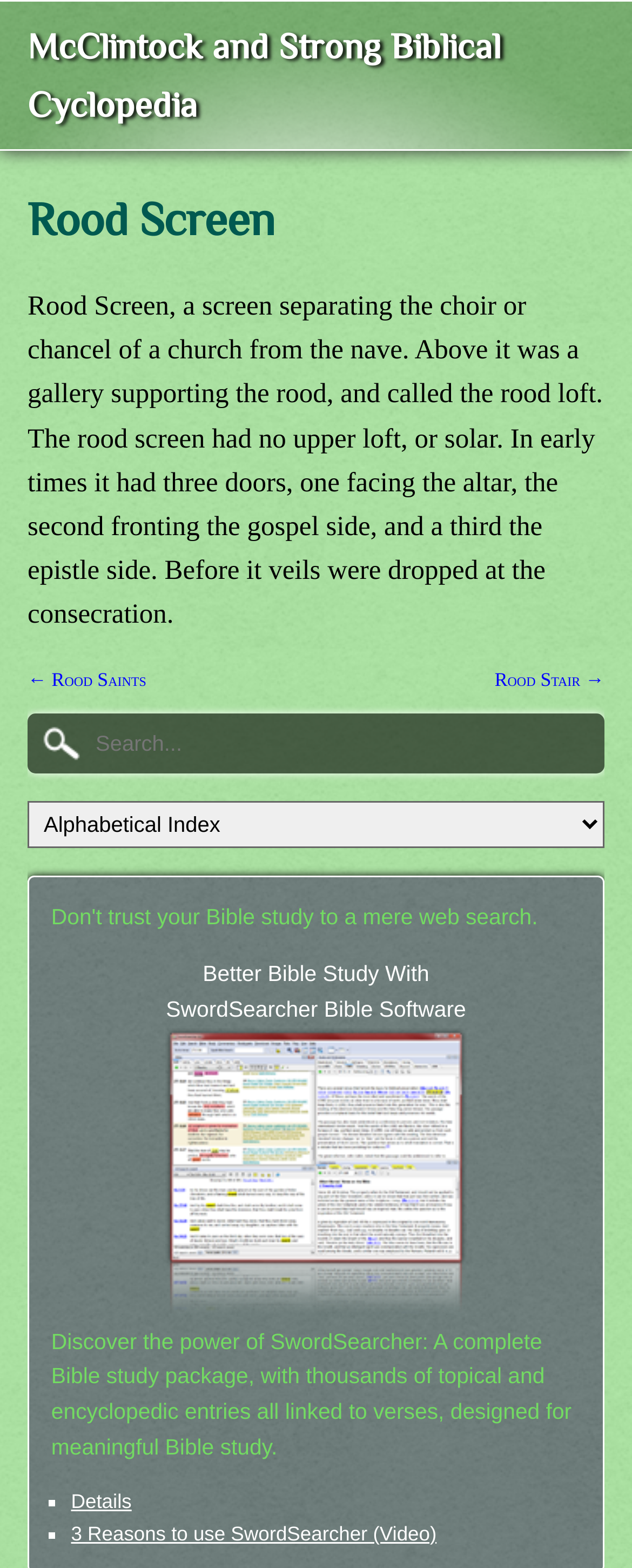Respond with a single word or short phrase to the following question: 
What is the purpose of the textbox on the webpage?

Search